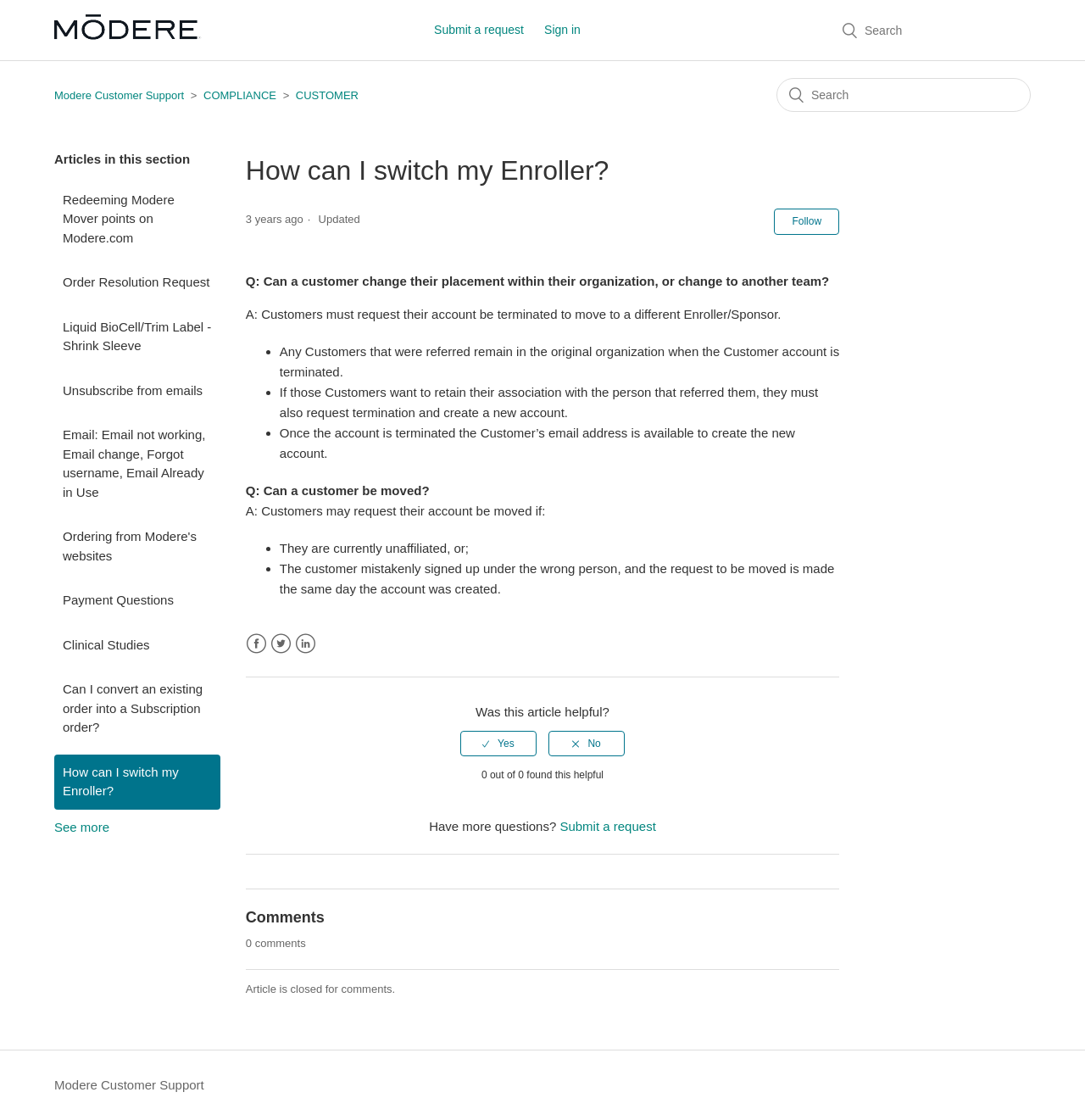Please specify the bounding box coordinates for the clickable region that will help you carry out the instruction: "Submit a request".

[0.4, 0.019, 0.498, 0.035]